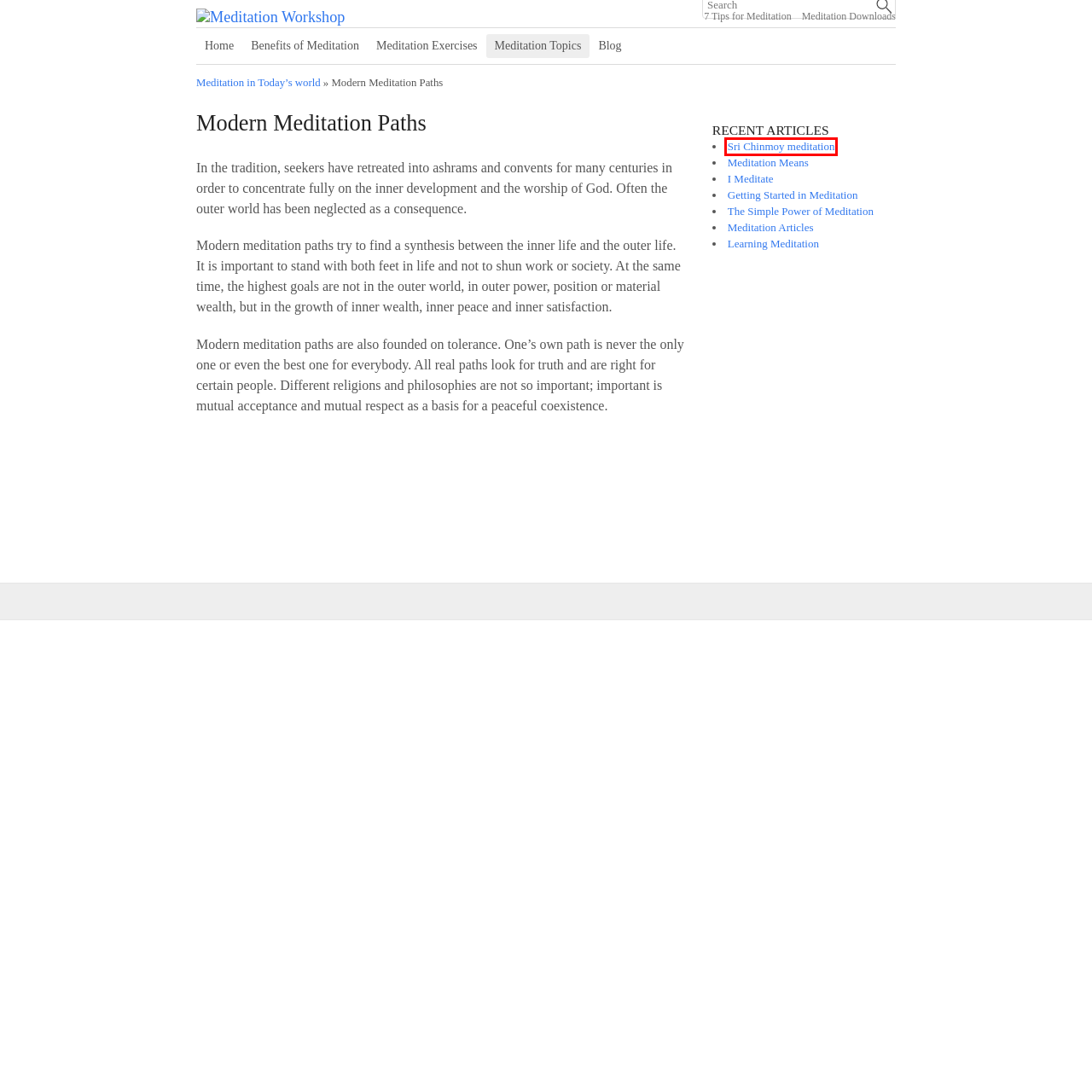Look at the screenshot of a webpage where a red rectangle bounding box is present. Choose the webpage description that best describes the new webpage after clicking the element inside the red bounding box. Here are the candidates:
A. Meditation Workshop  » The Simple Power of Meditation
B. Meditation Workshop  » Meditation Exercises
C. Meditation Workshop  » Learning Meditation
D. Meditation Workshop  » Benefits of Meditation
E. Meditation Workshop  » Getting Started in Meditation
F. Meditation Workshop  » Sri Chinmoy meditation
G. Meditation Workshop  » Meditation Topics
H. Meditation Workshop  » Meditation Means

F